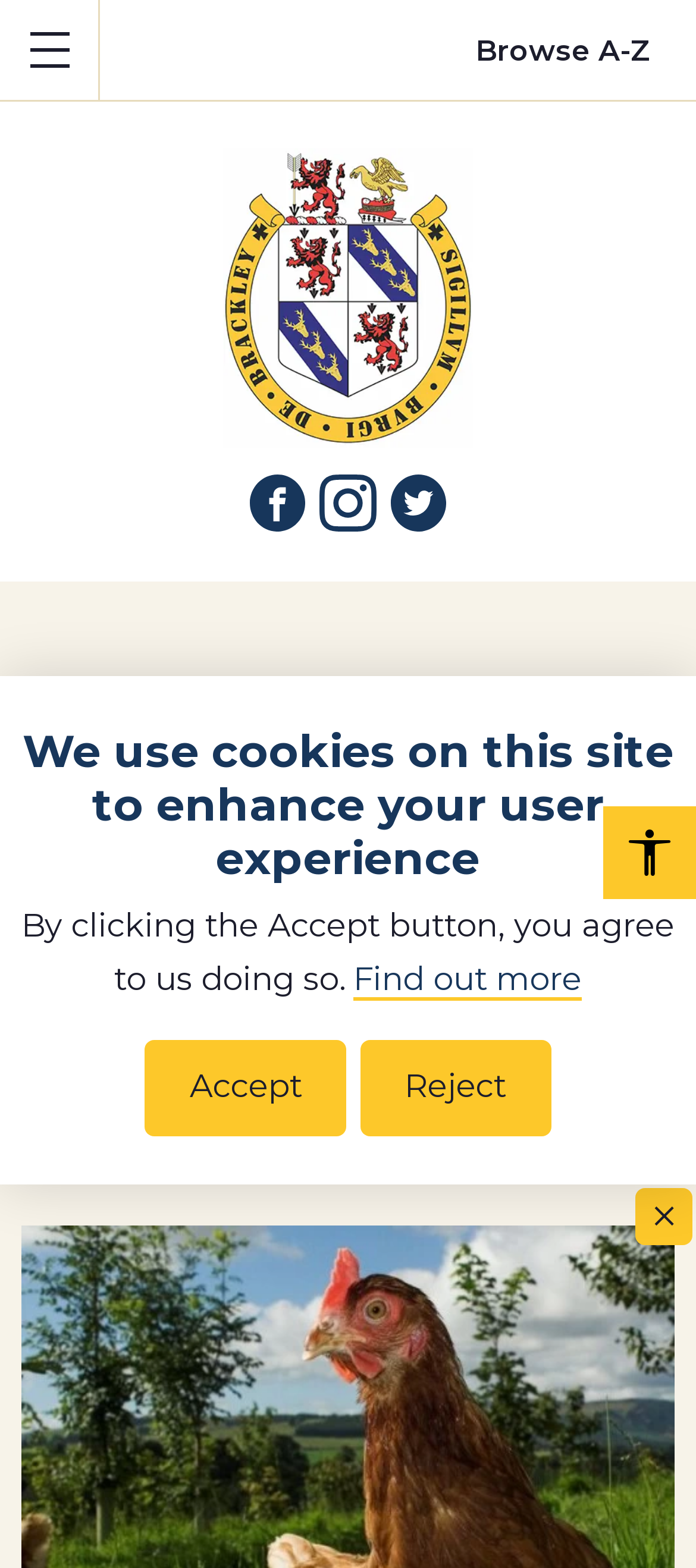Locate the bounding box coordinates of the element you need to click to accomplish the task described by this instruction: "Visit West Northamptonshire Council".

[0.03, 0.696, 0.635, 0.755]